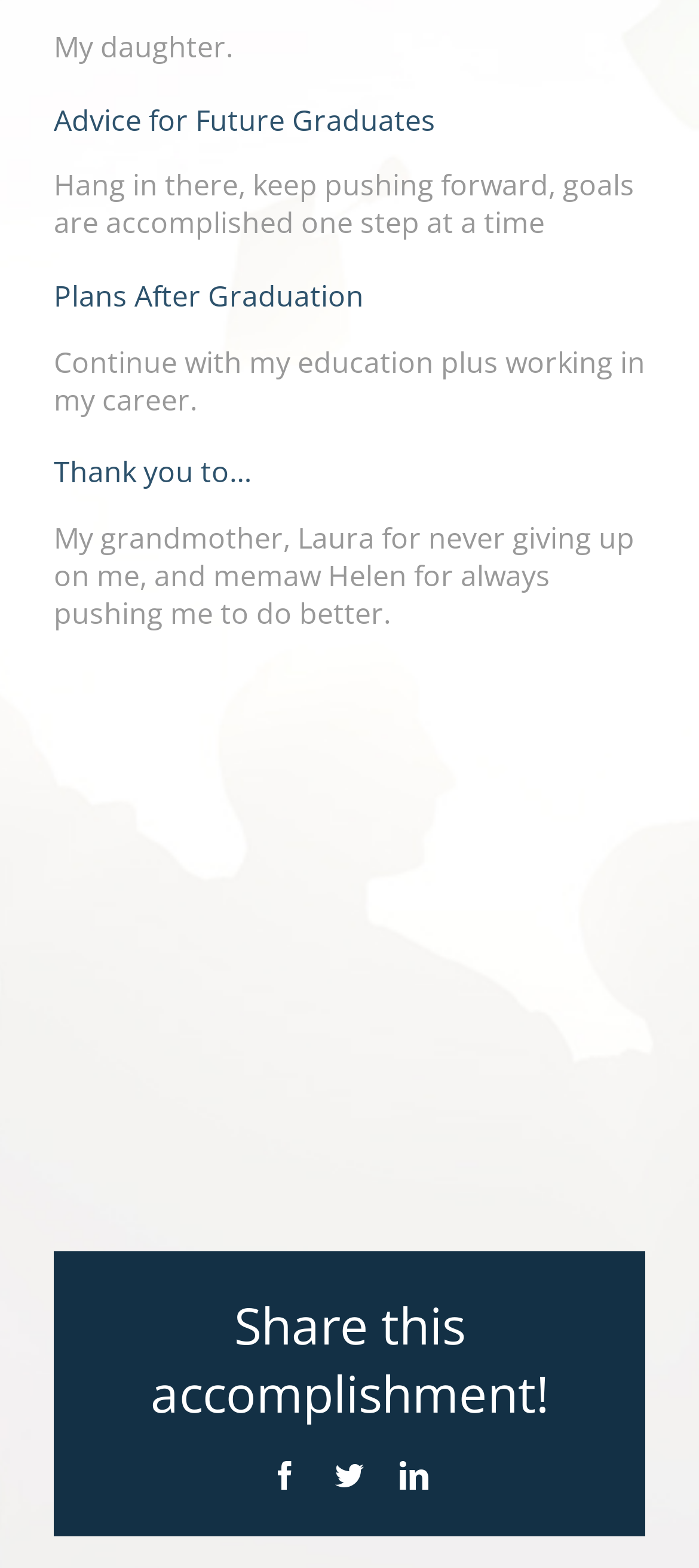Who is the author thanking?
Provide a detailed answer to the question using information from the image.

The author is thanking their grandmother, Laura, and Memaw Helen, as mentioned in the fourth paragraph.